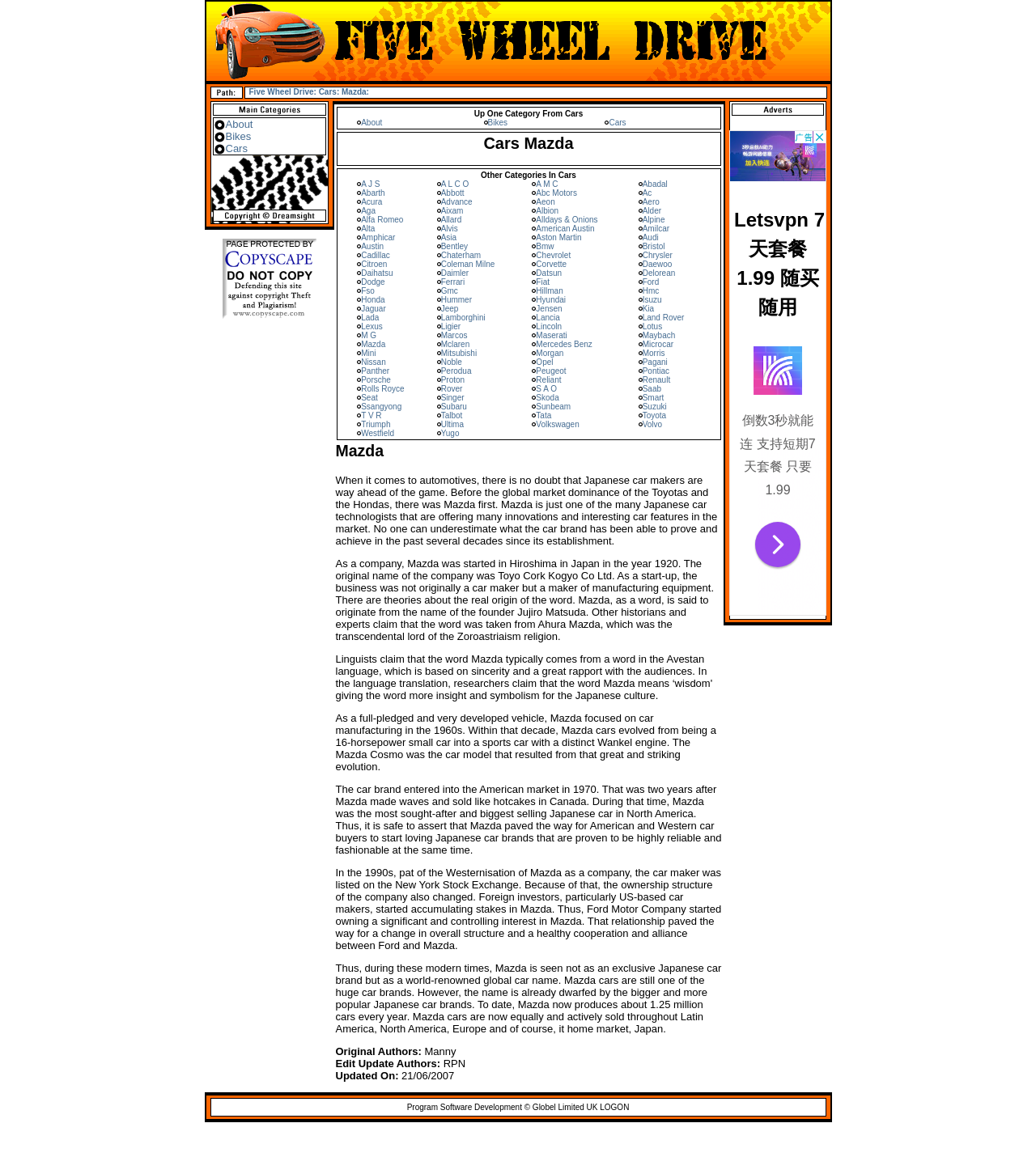Could you determine the bounding box coordinates of the clickable element to complete the instruction: "Click on the 'Five Wheel Drive:' link"? Provide the coordinates as four float numbers between 0 and 1, i.e., [left, top, right, bottom].

[0.24, 0.076, 0.305, 0.083]